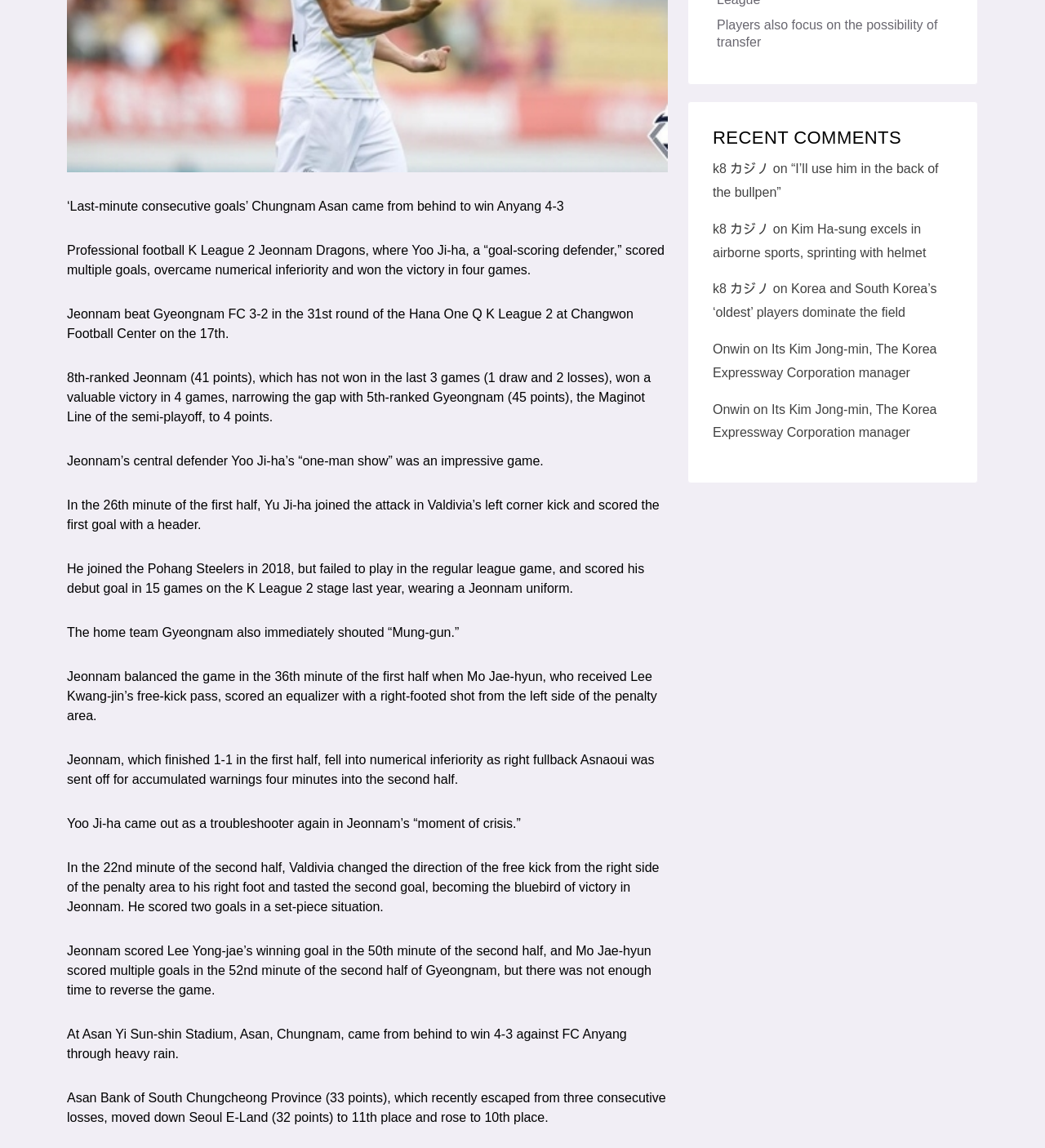Find and provide the bounding box coordinates for the UI element described with: "k8 カジノ".

[0.682, 0.193, 0.736, 0.205]